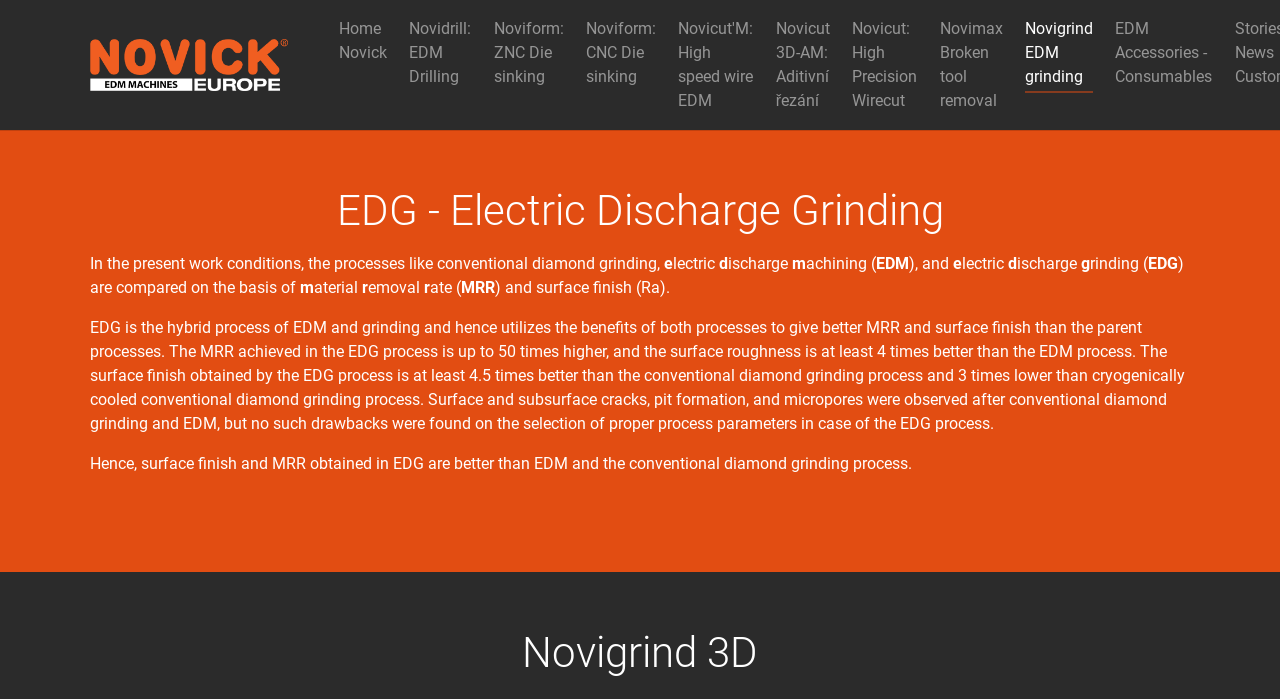What is the main title displayed on this webpage?

EDG - Electric Discharge Grinding